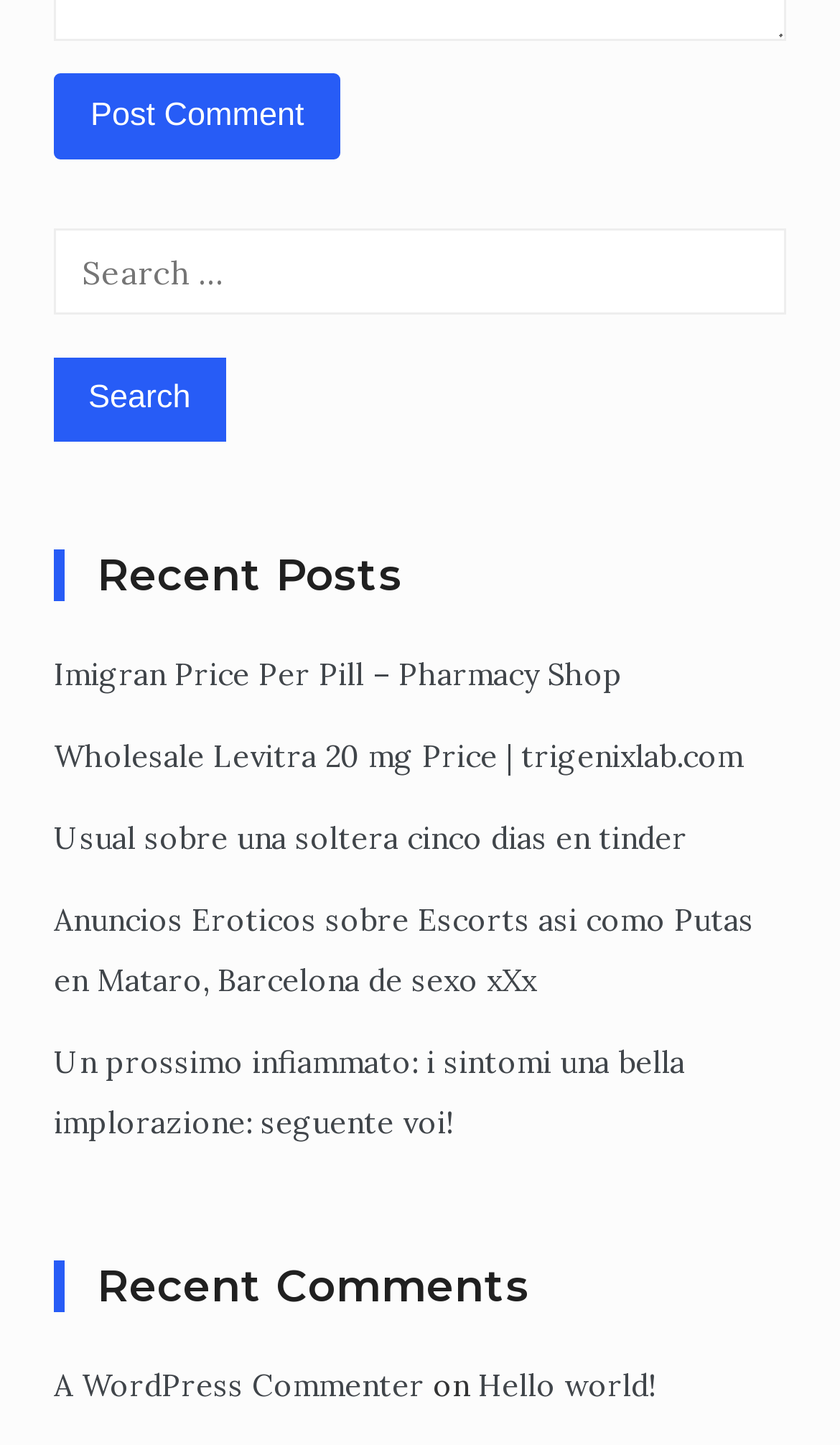Given the element description, predict the bounding box coordinates in the format (top-left x, top-left y, bottom-right x, bottom-right y), using floating point numbers between 0 and 1: Hello world!

[0.569, 0.945, 0.779, 0.972]